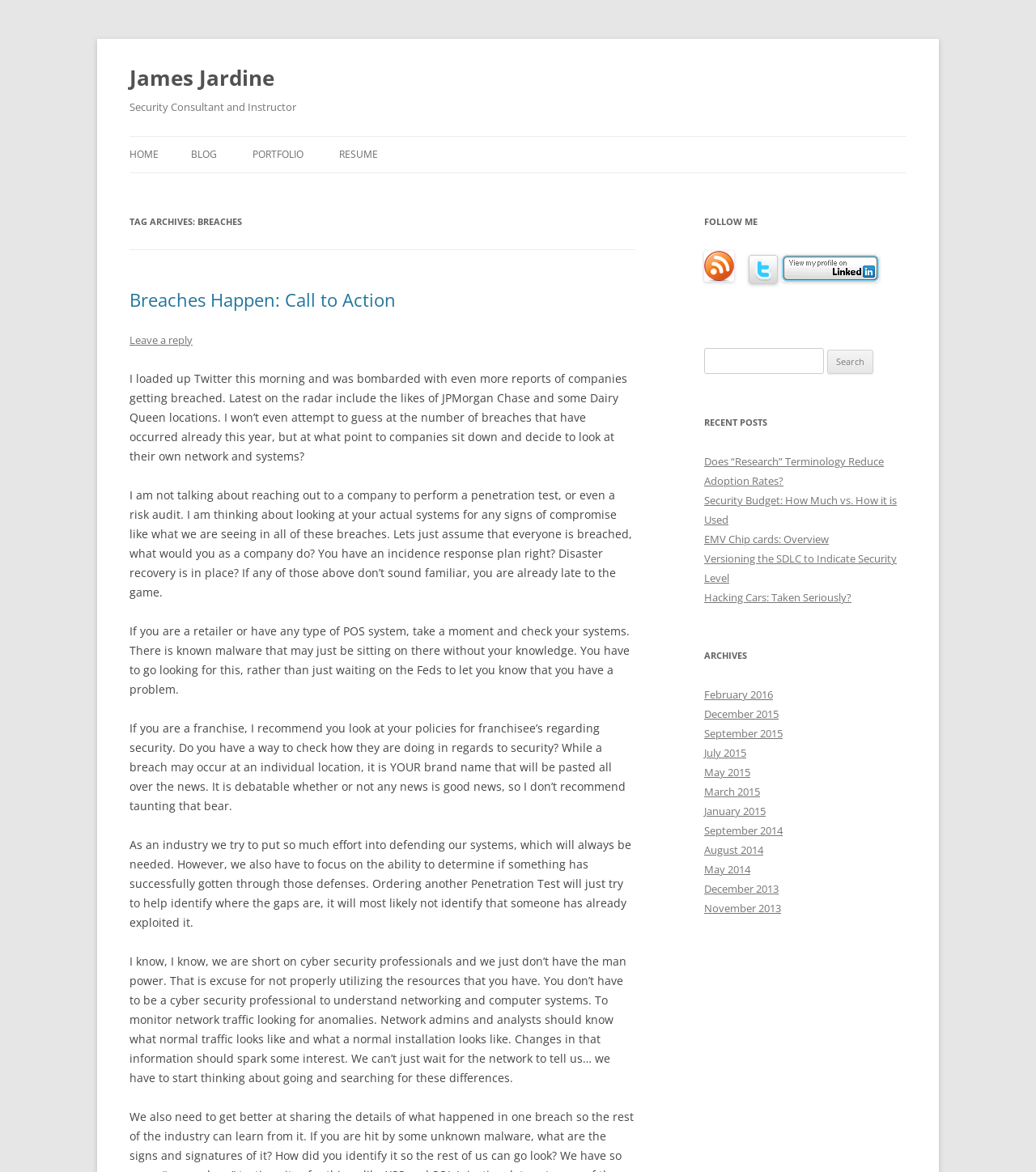Refer to the image and answer the question with as much detail as possible: What is the author's profession?

The author's profession can be determined by looking at the heading 'Security Consultant and Instructor' which is located below the main heading 'James Jardine'.